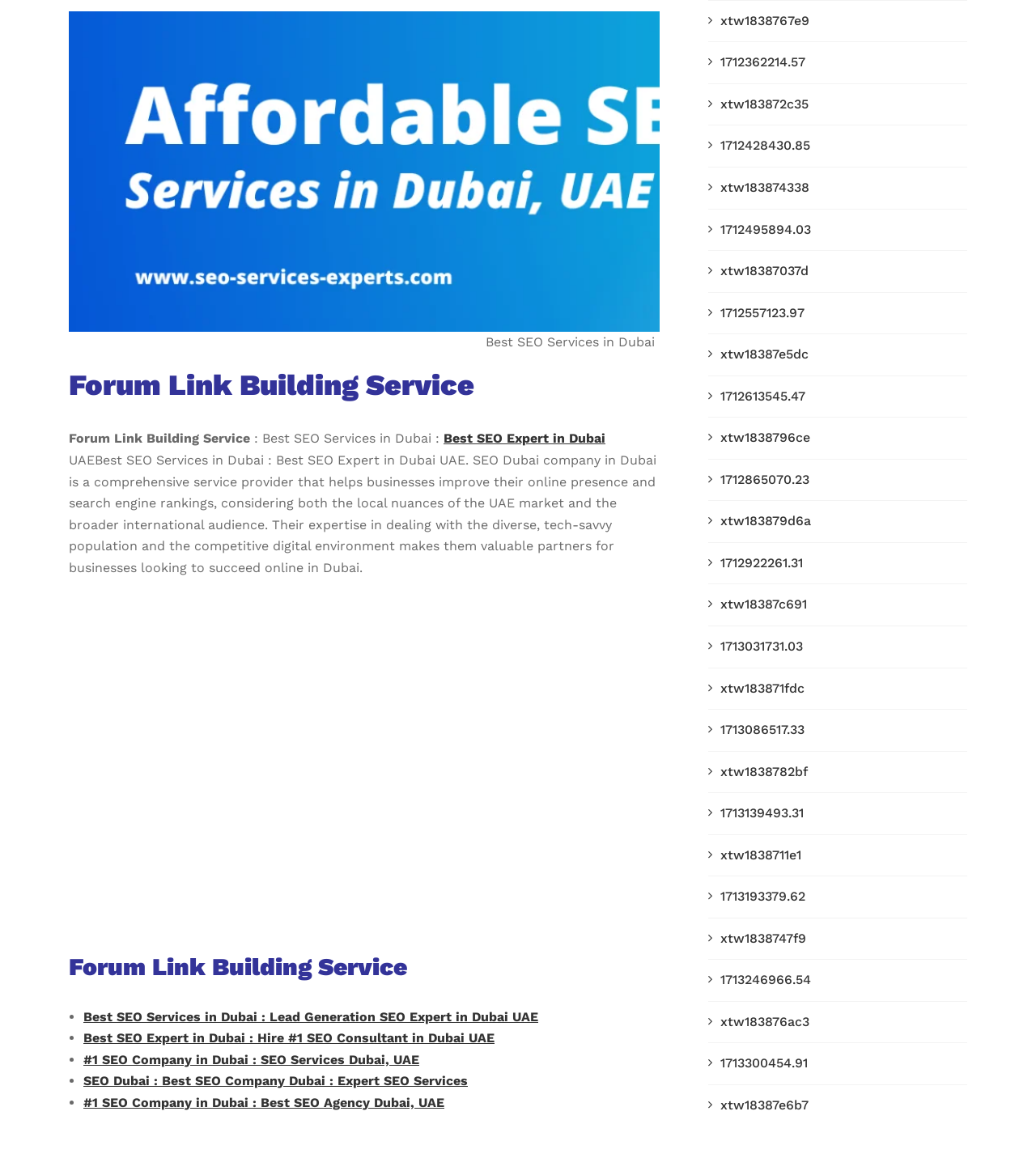What is the main service offered by this company?
Analyze the image and provide a thorough answer to the question.

Based on the webpage content, the company provides SEO services, including link building, lead generation, and SEO consulting, as indicated by the multiple links and descriptions on the page.